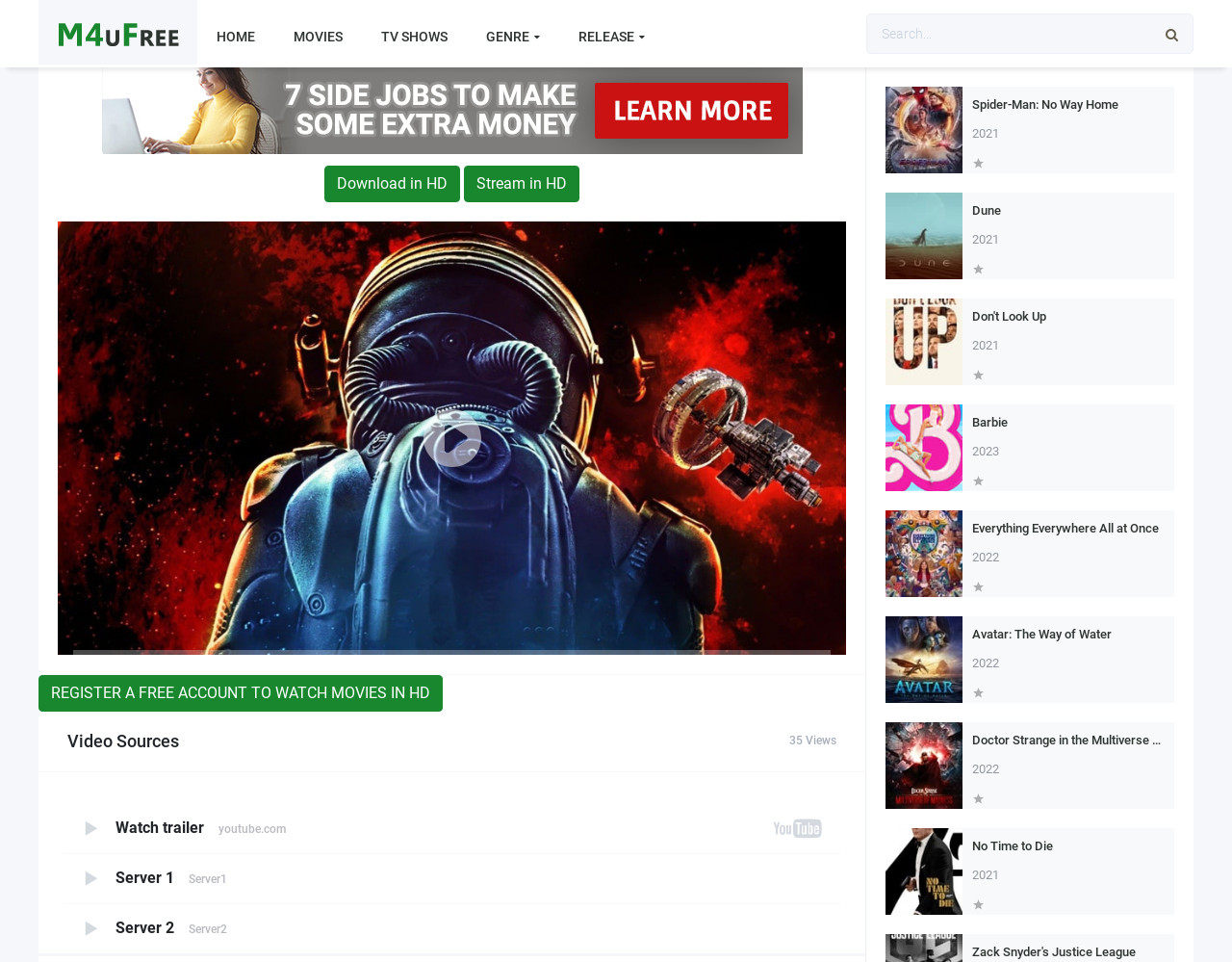What is the name of the first movie in the list?
Please provide a single word or phrase answer based on the image.

Spider-Man: No Way Home